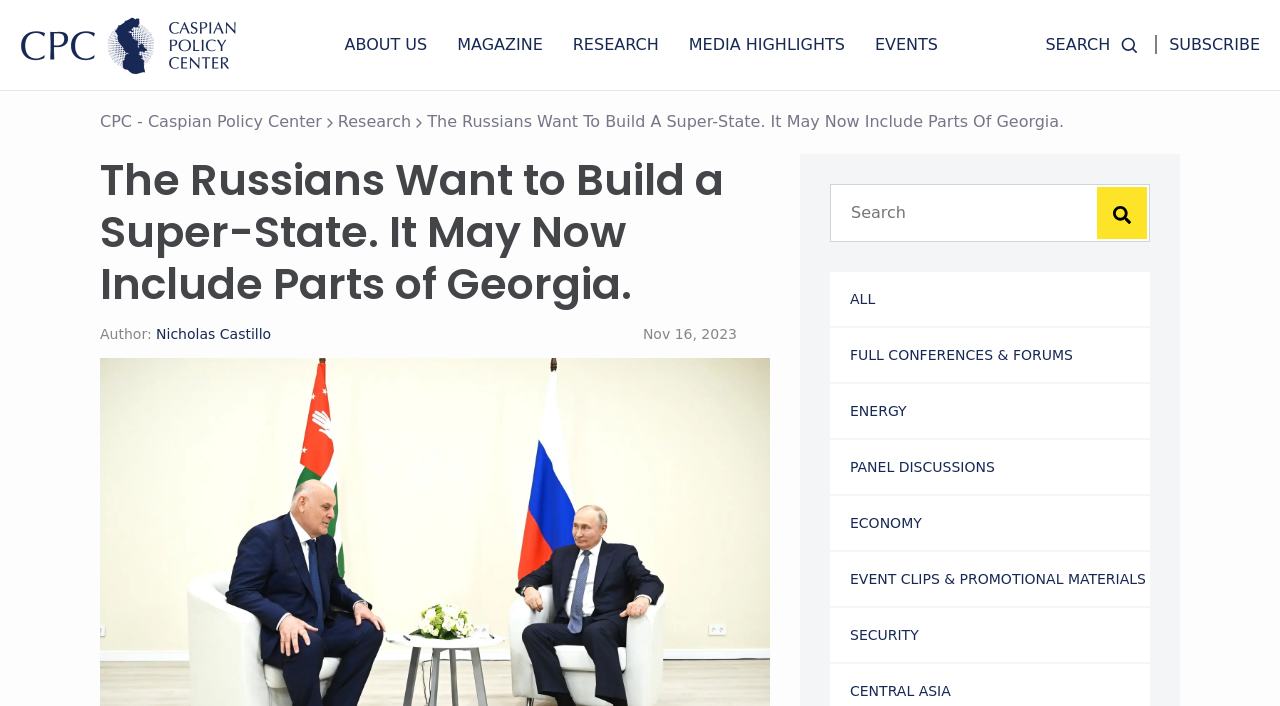Give the bounding box coordinates for the element described as: "Full Conferences & Forums".

[0.648, 0.465, 0.898, 0.541]